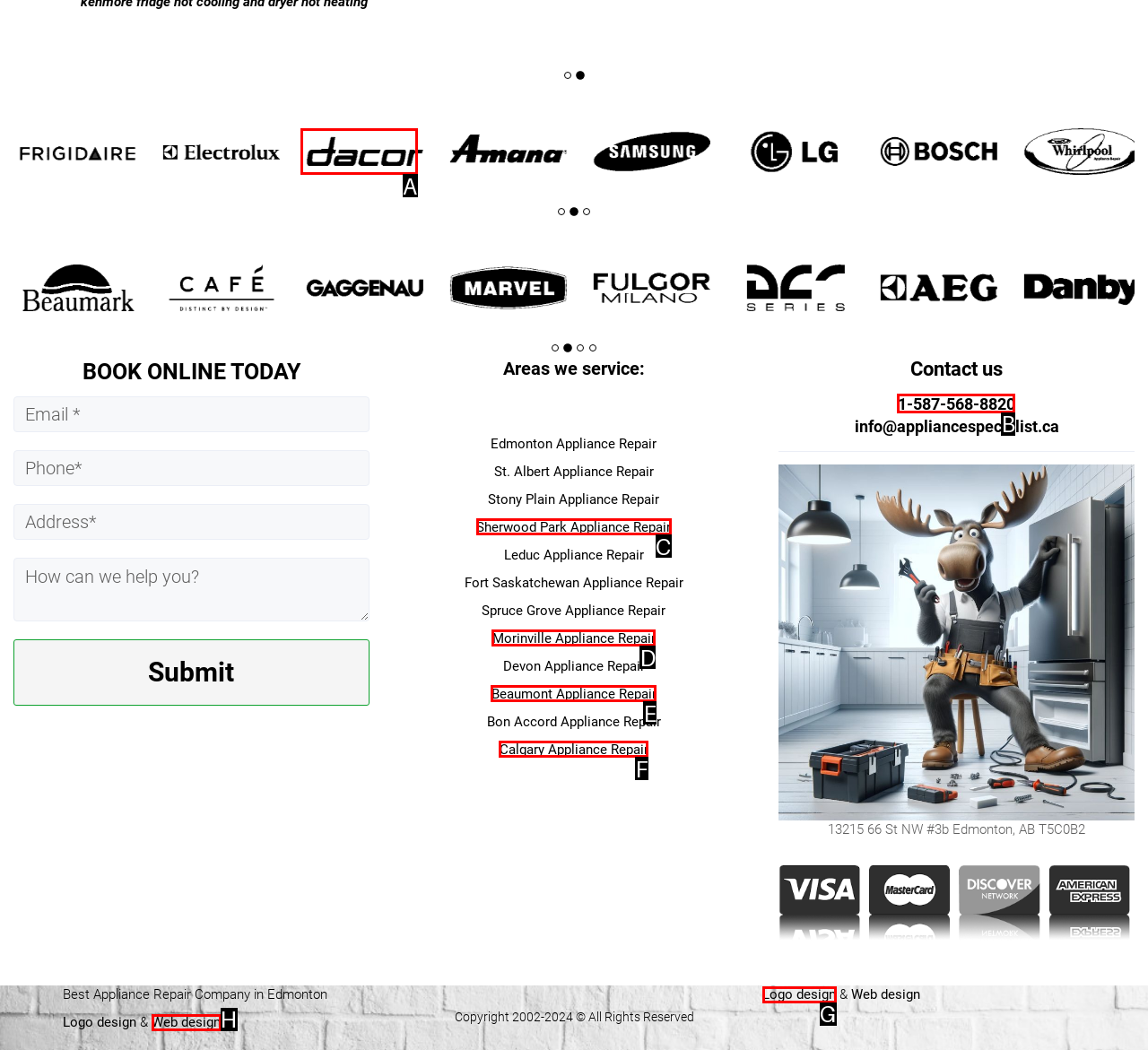Determine which HTML element I should select to execute the task: Call the phone number 1-587-568-8820
Reply with the corresponding option's letter from the given choices directly.

B